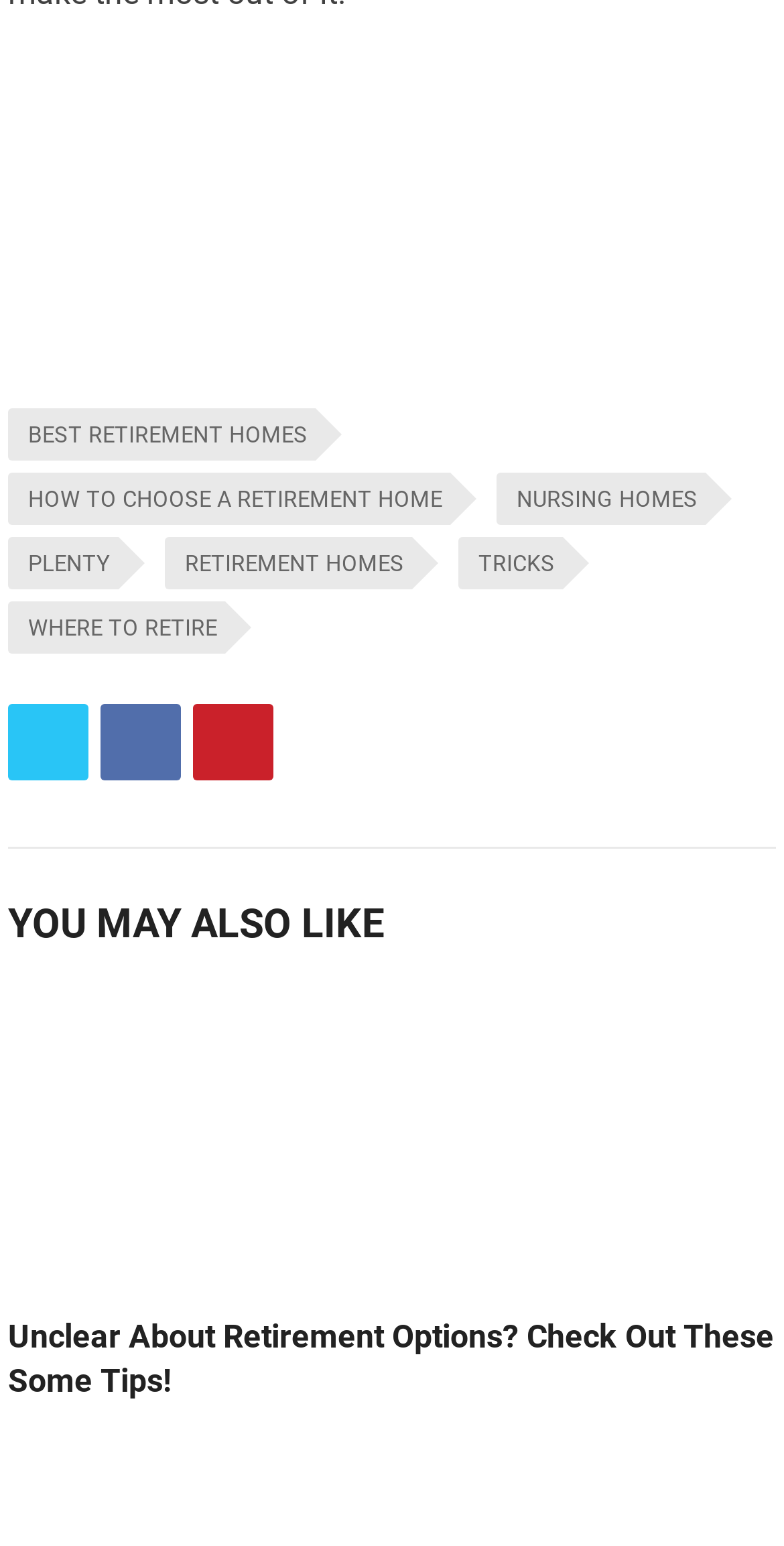What is the title of the article or blog post on this webpage?
Examine the image and provide an in-depth answer to the question.

The webpage contains a heading and a link with the title 'Unclear About Retirement Options? Check Out These Some Tips!', which suggests that it is the title of an article or blog post.